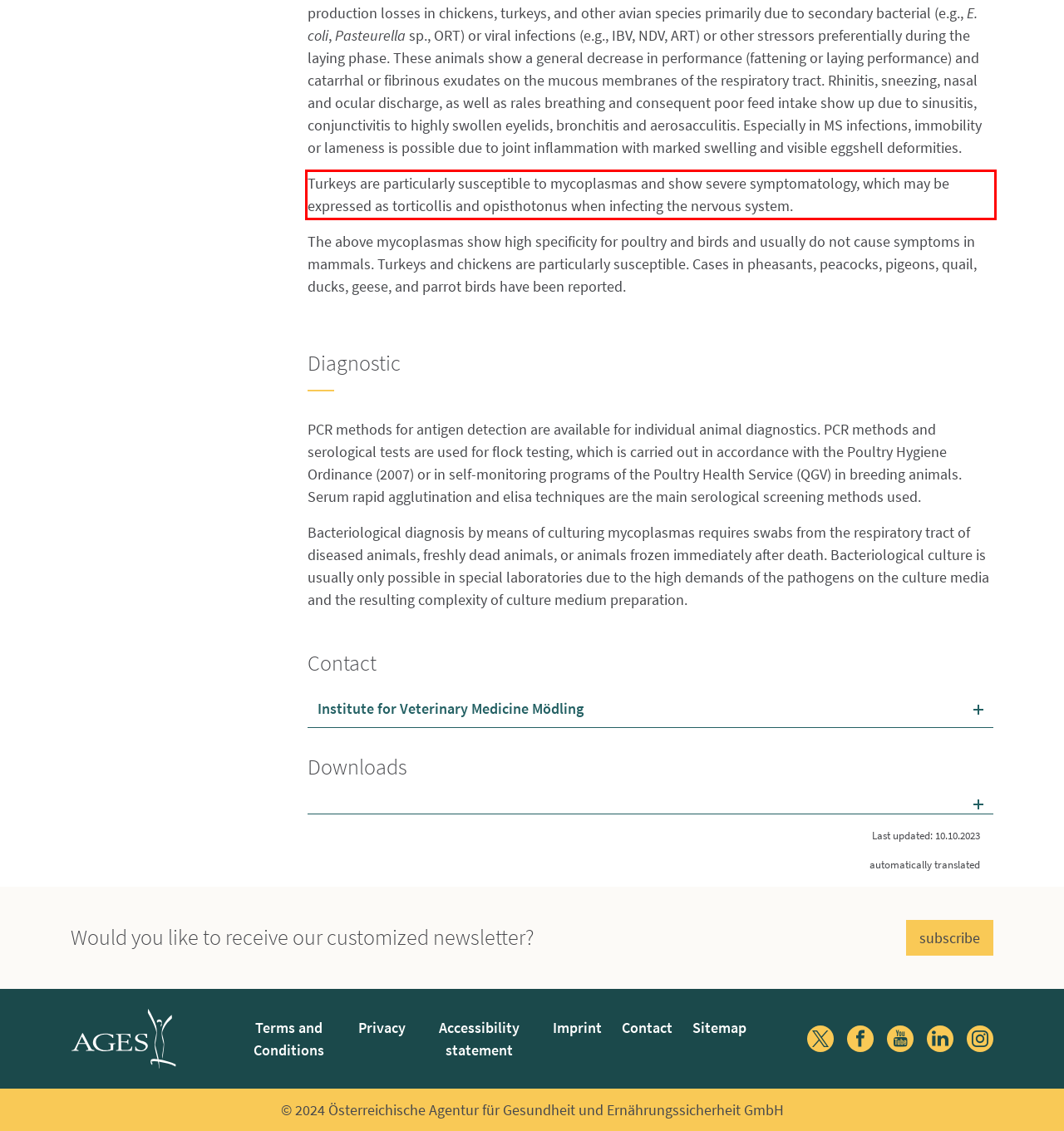Identify the text inside the red bounding box in the provided webpage screenshot and transcribe it.

Turkeys are particularly susceptible to mycoplasmas and show severe symptomatology, which may be expressed as torticollis and opisthotonus when infecting the nervous system.